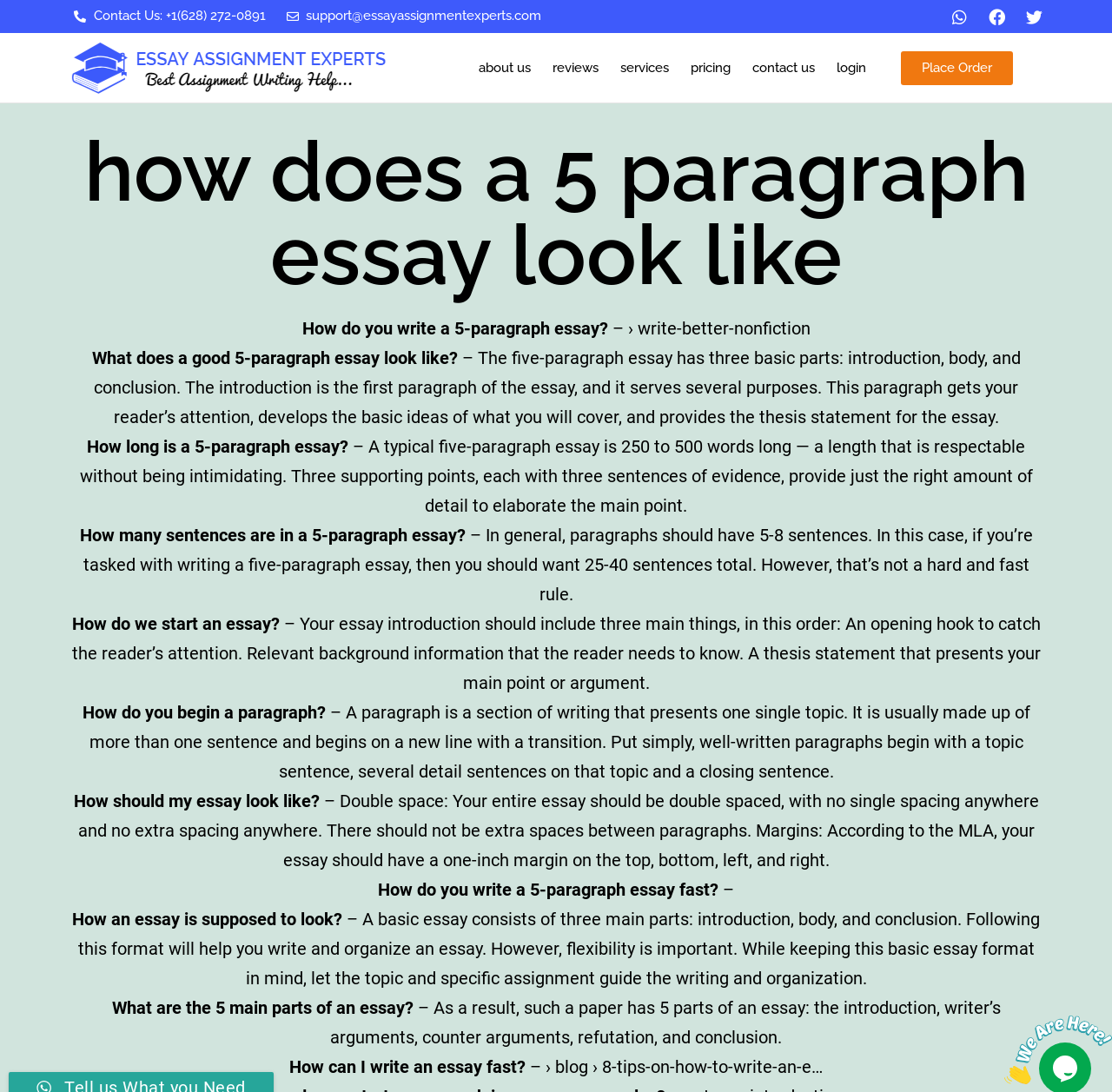Using the provided element description, identify the bounding box coordinates as (top-left x, top-left y, bottom-right x, bottom-right y). Ensure all values are between 0 and 1. Description: Reviews

[0.481, 0.044, 0.554, 0.08]